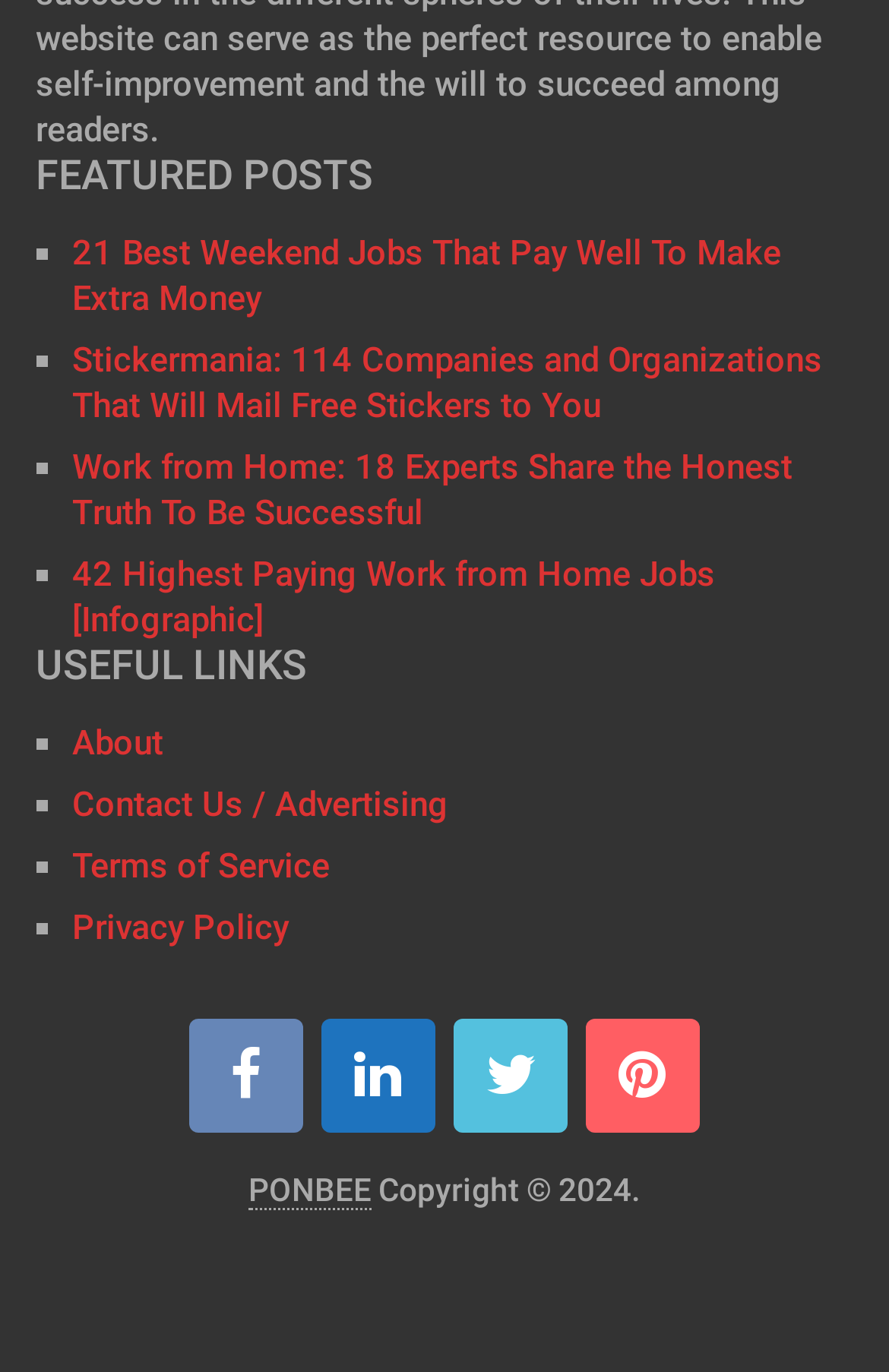Could you find the bounding box coordinates of the clickable area to complete this instruction: "Follow PONBEE"?

[0.279, 0.853, 0.418, 0.881]